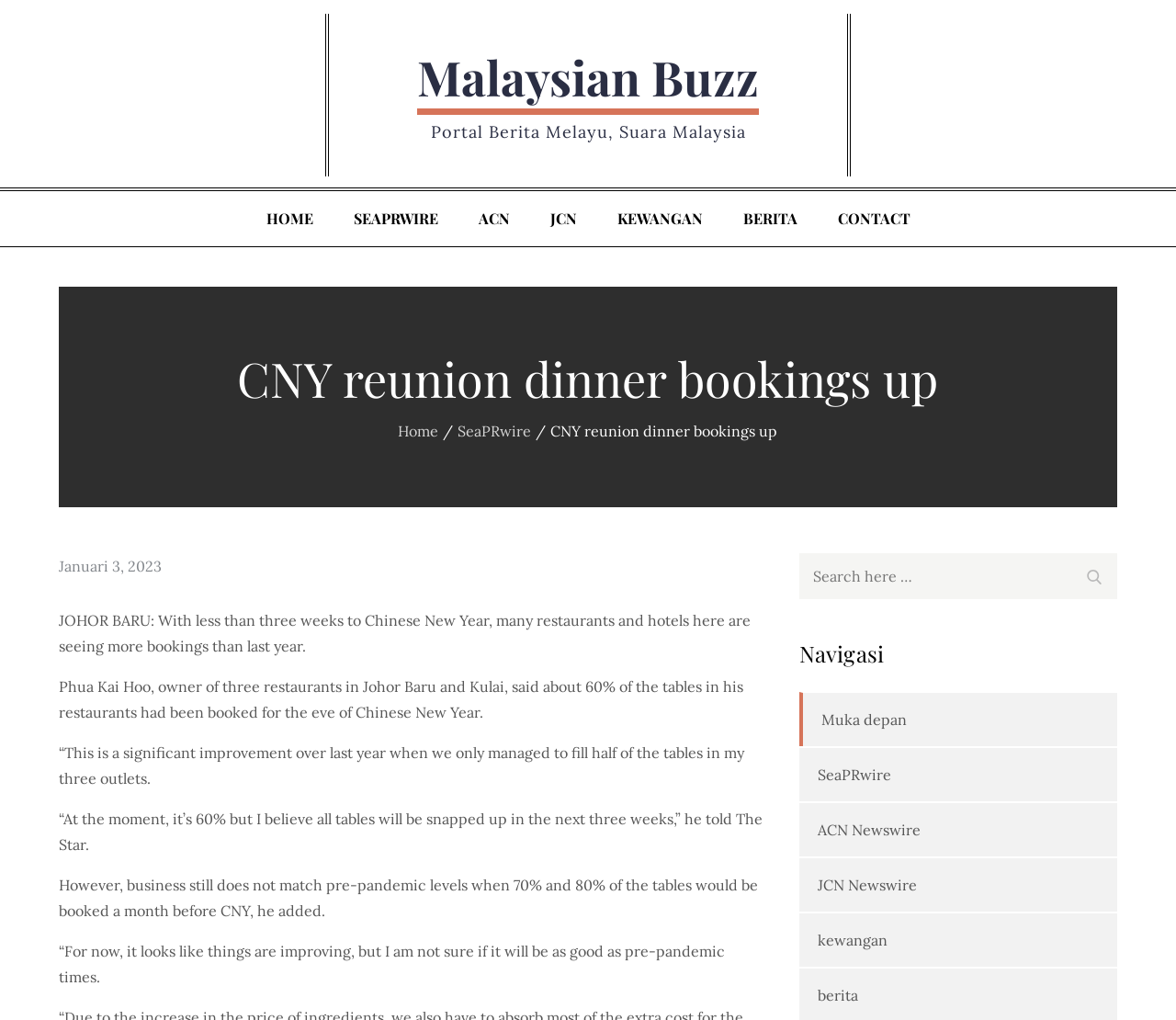Pinpoint the bounding box coordinates of the element to be clicked to execute the instruction: "Click on HOME".

[0.211, 0.187, 0.282, 0.241]